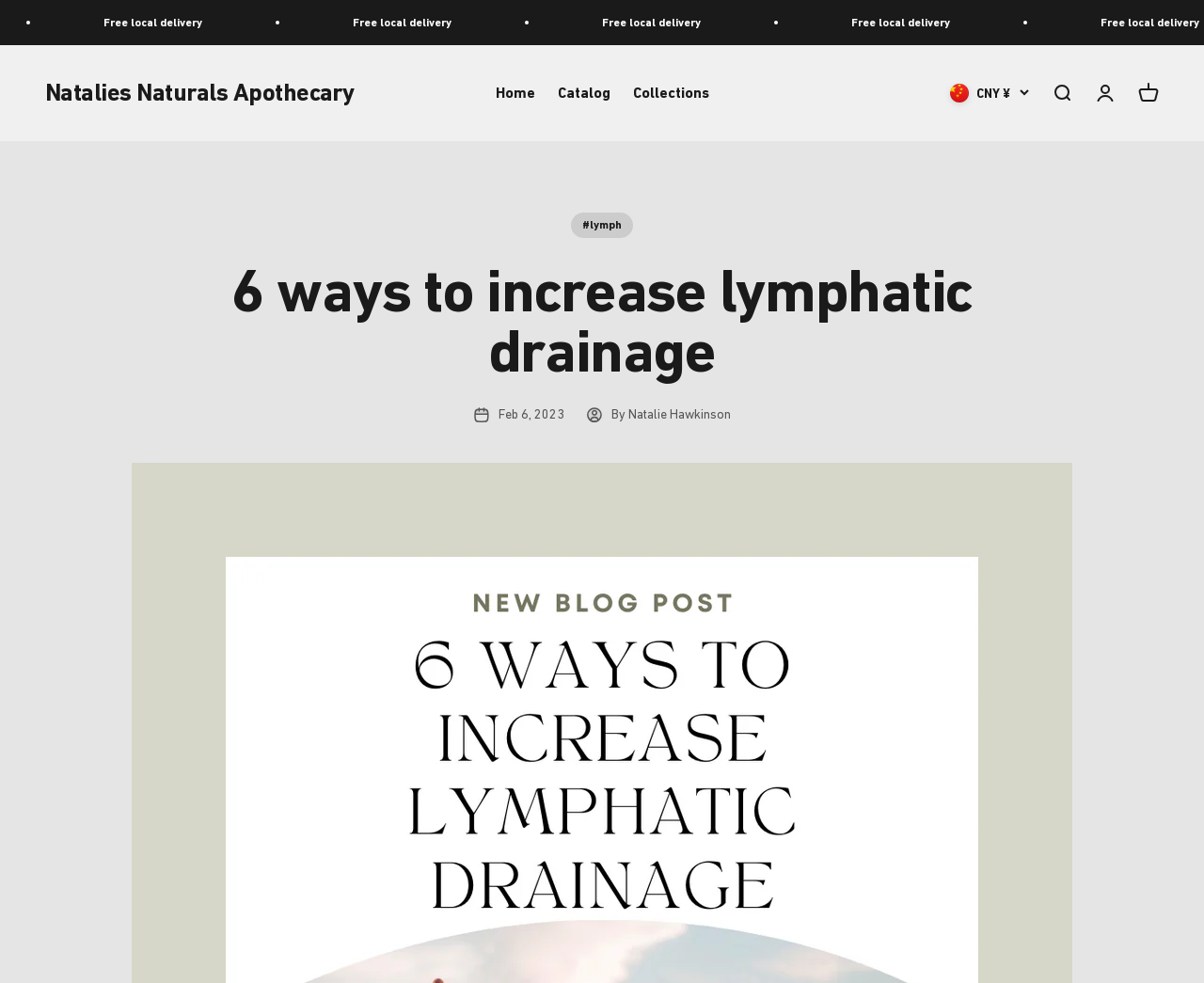Identify the bounding box coordinates of the clickable region to carry out the given instruction: "read about lymph".

[0.474, 0.216, 0.526, 0.242]